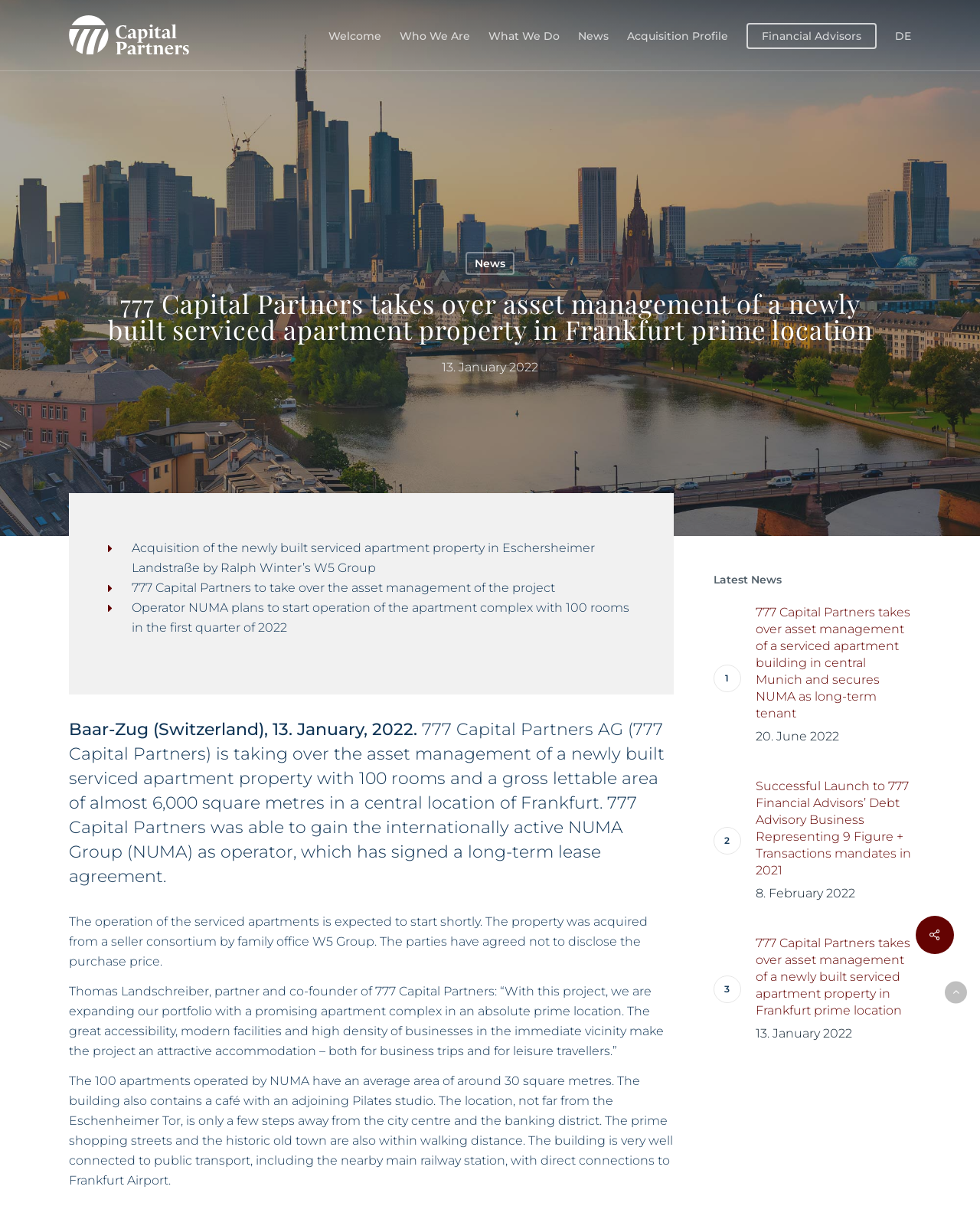Use a single word or phrase to answer this question: 
What is the location of the serviced apartment property?

Frankfurt